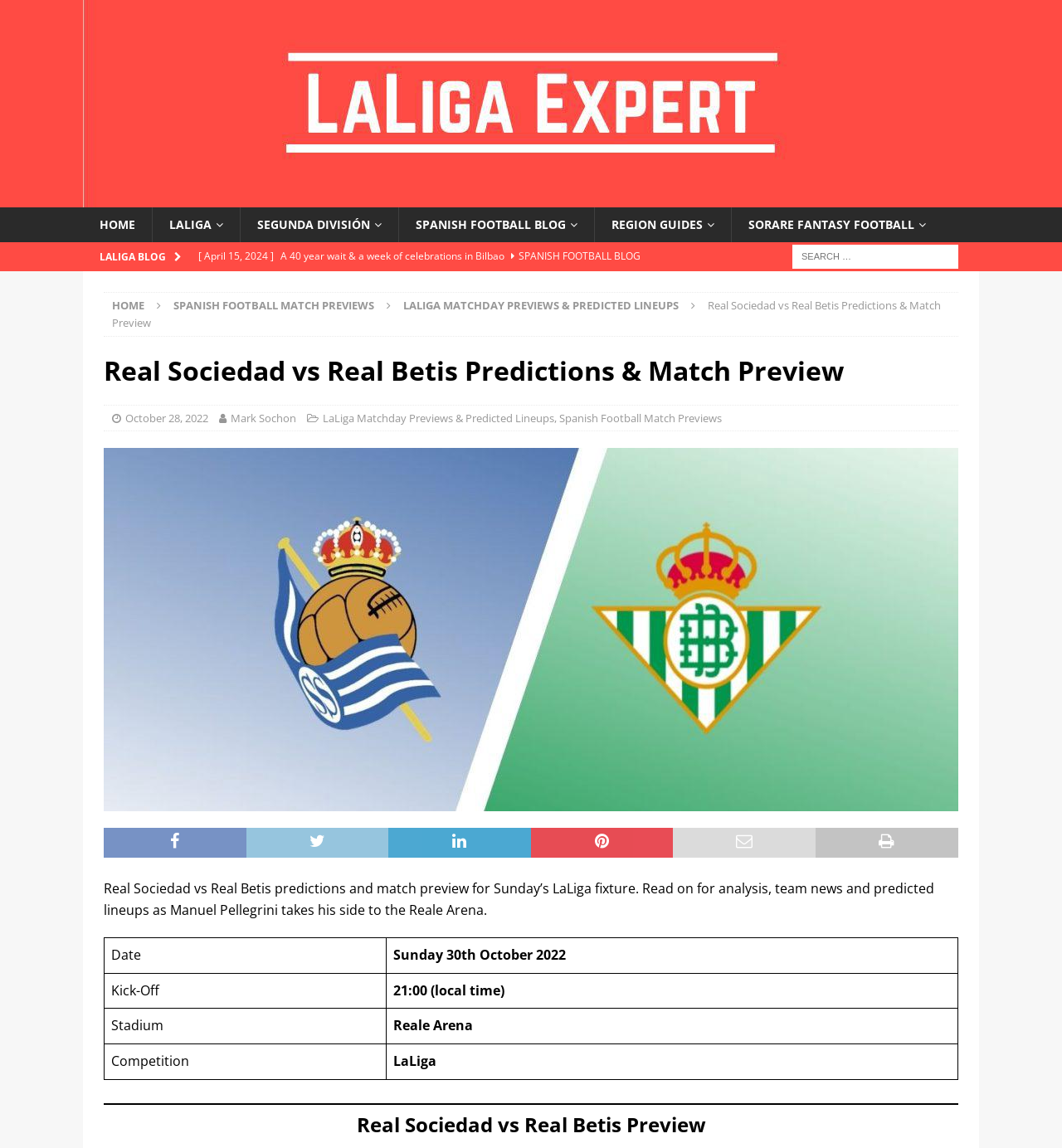What is the competition of the match?
Please answer the question as detailed as possible.

I found the answer by looking at the table in the webpage, which provides information about the match. In the 'Competition' row, it says 'LaLiga'.